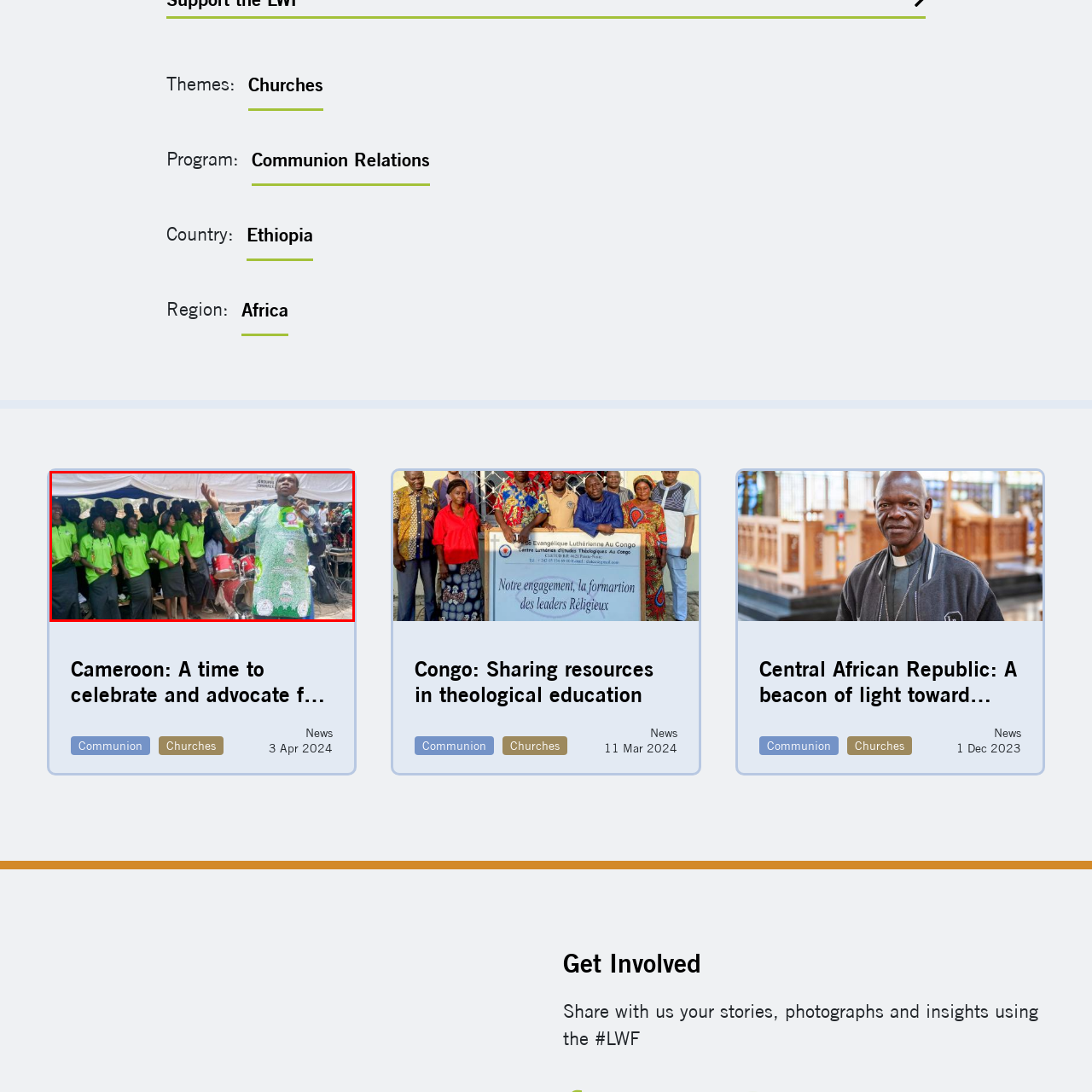Focus on the section marked by the red bounding box and reply with a single word or phrase: What color are the choir's shirts?

Green